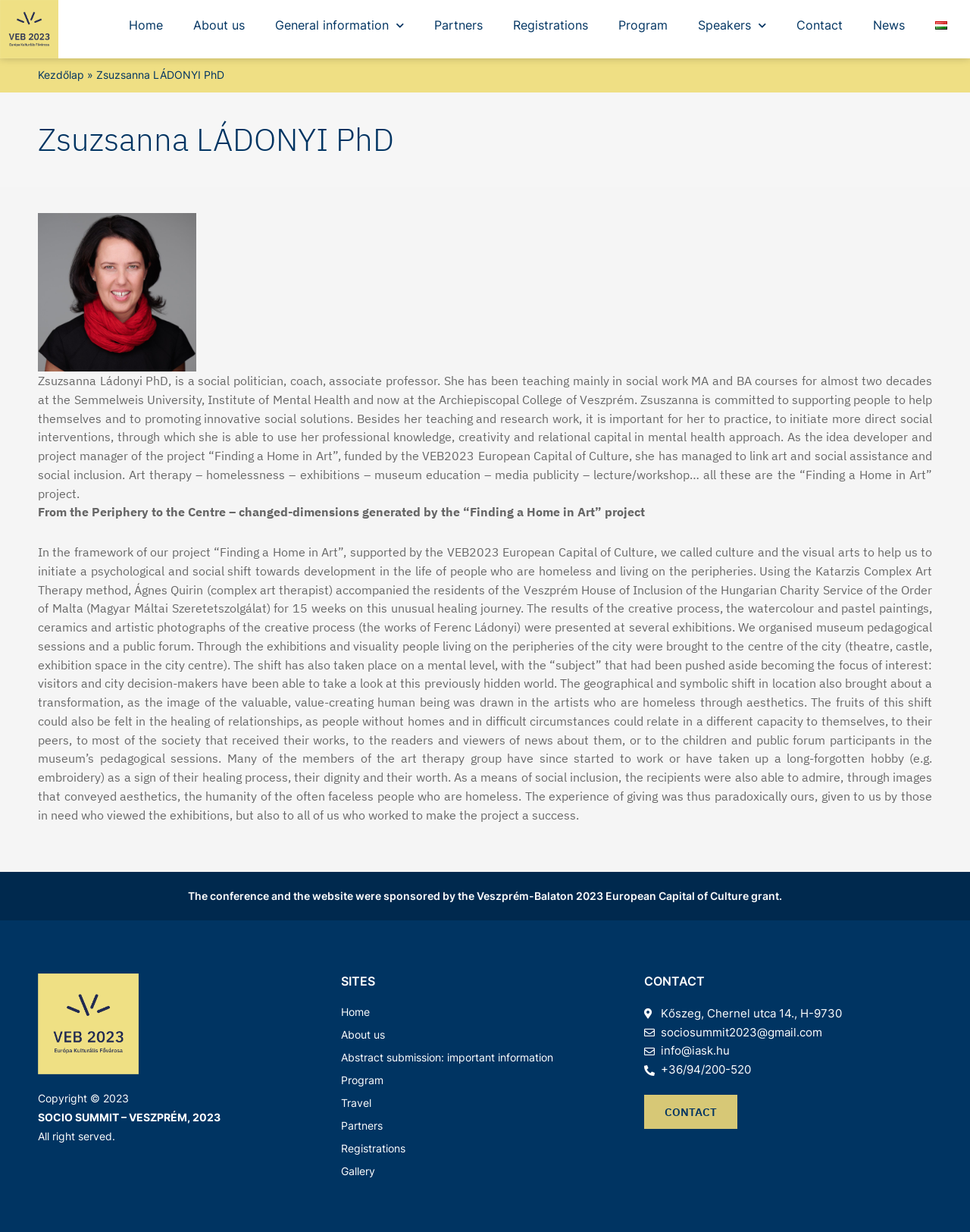Determine the bounding box for the described HTML element: "General information". Ensure the coordinates are four float numbers between 0 and 1 in the format [left, top, right, bottom].

[0.268, 0.006, 0.432, 0.035]